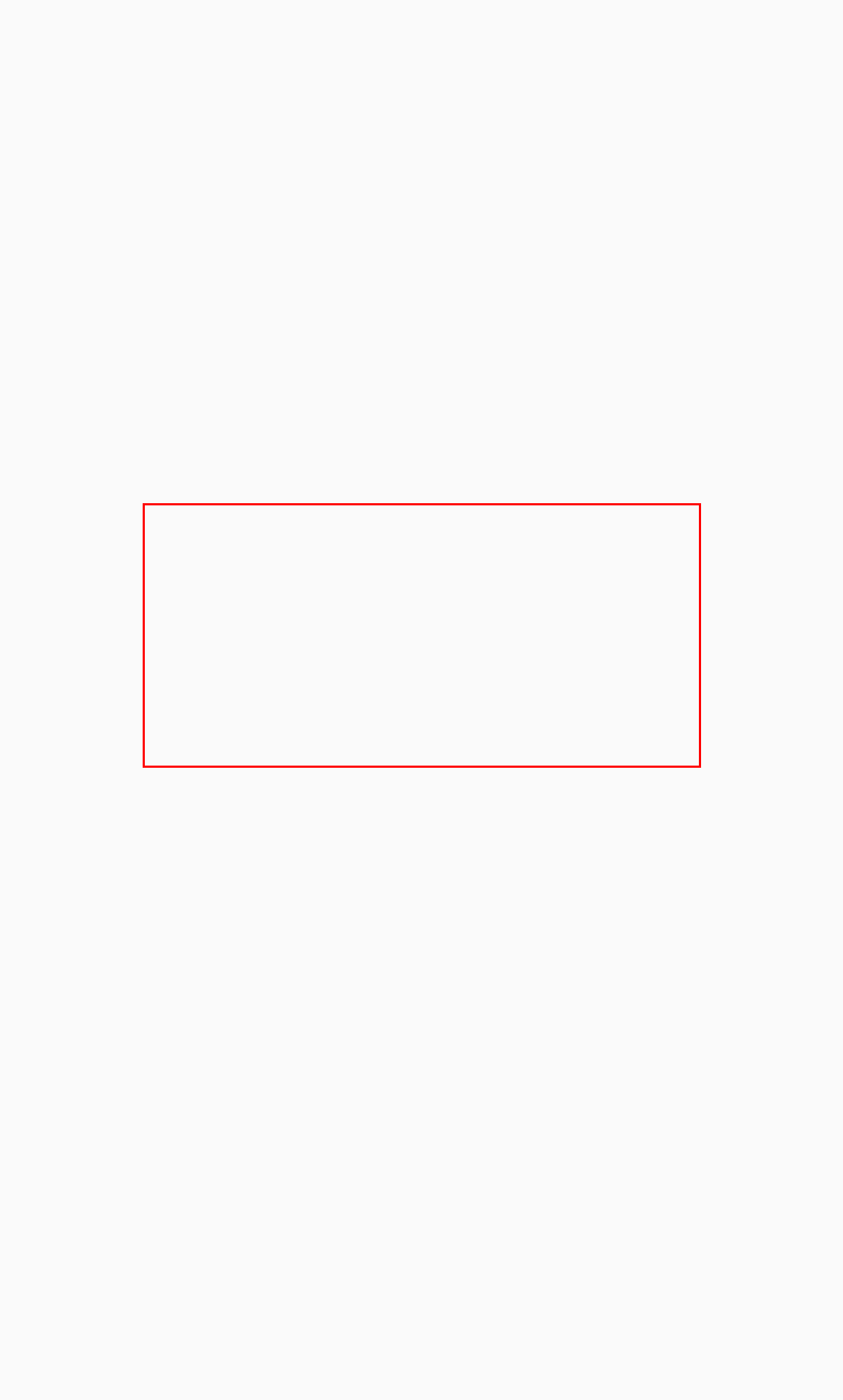Given a screenshot of a webpage, locate the red bounding box and extract the text it encloses.

At Brew9 we master the art and practice of planning and projecting ideas and experiences with visual and textual content, communicating your vision or messages in a visual way.